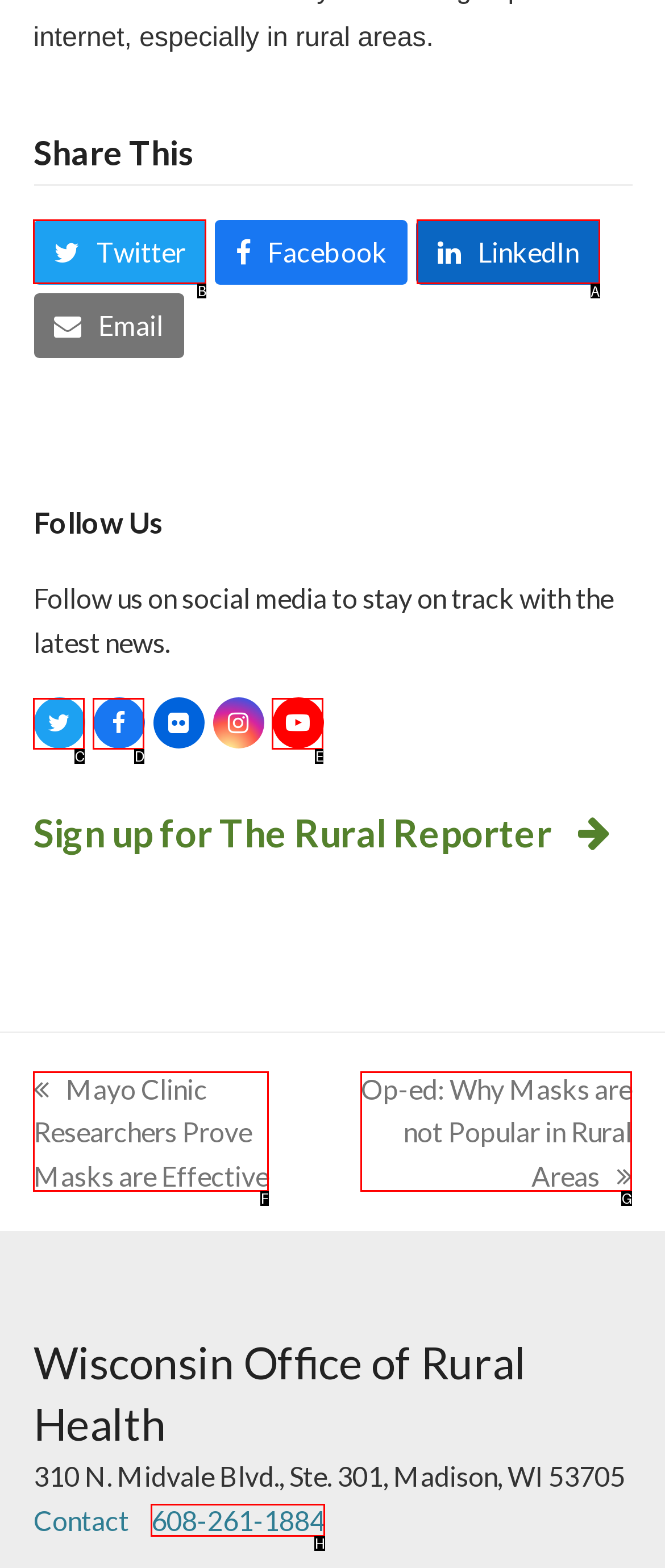Select the appropriate HTML element that needs to be clicked to finish the task: Share on Twitter
Reply with the letter of the chosen option.

B